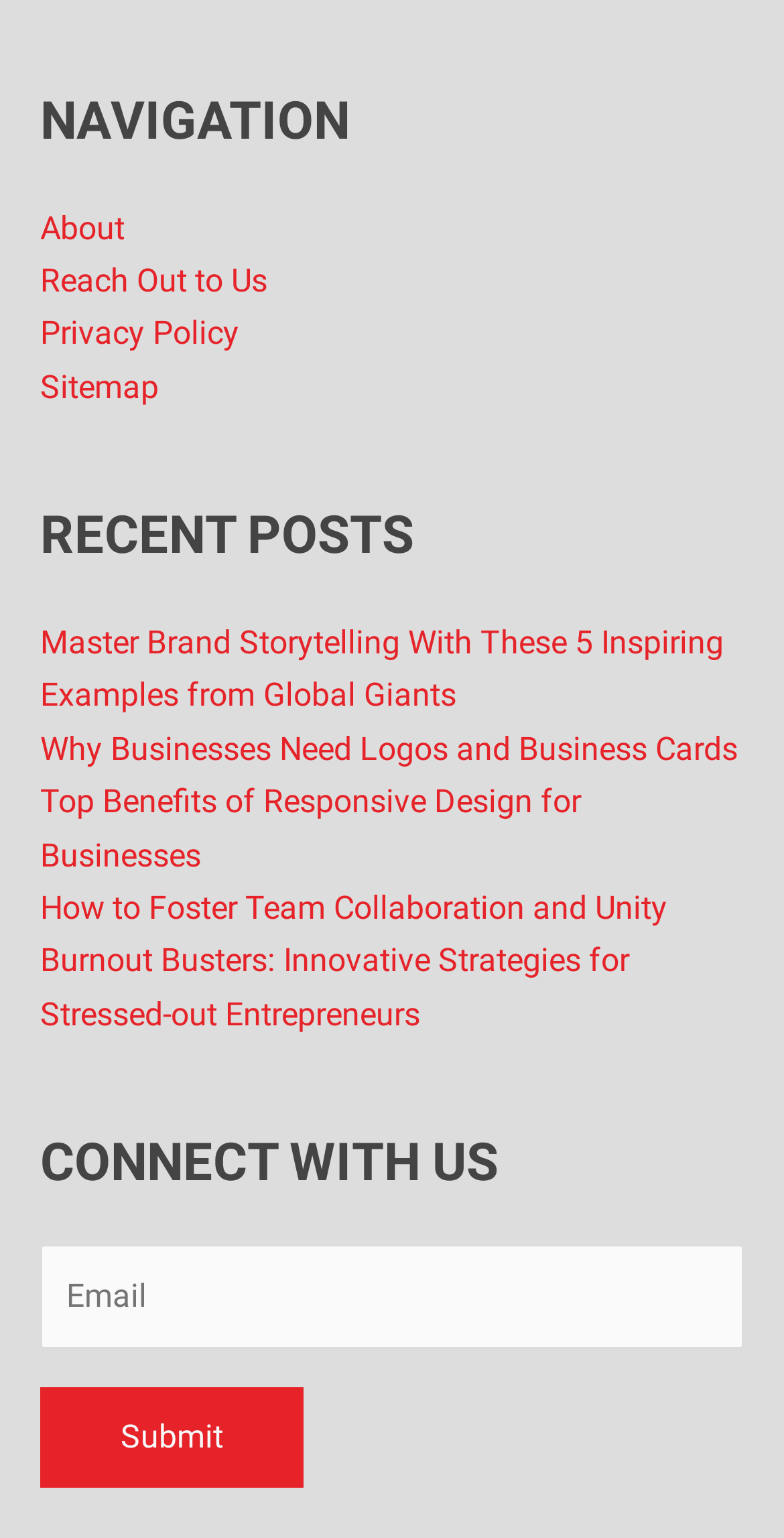Pinpoint the bounding box coordinates of the clickable area needed to execute the instruction: "Submit the contact form". The coordinates should be specified as four float numbers between 0 and 1, i.e., [left, top, right, bottom].

[0.051, 0.903, 0.387, 0.968]